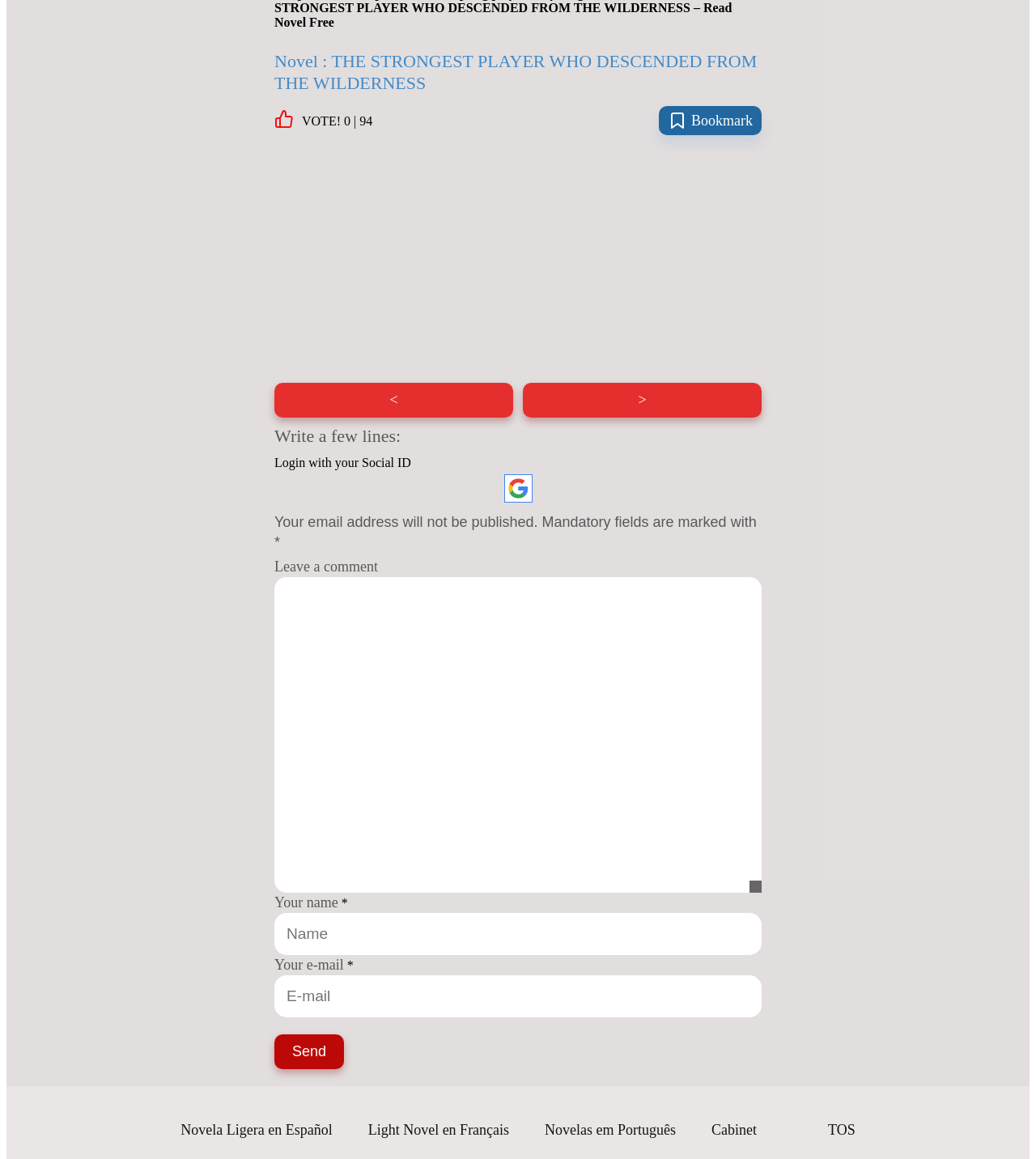What are the languages available for the novel?
Look at the screenshot and respond with a single word or phrase.

English, Español, Français, Português